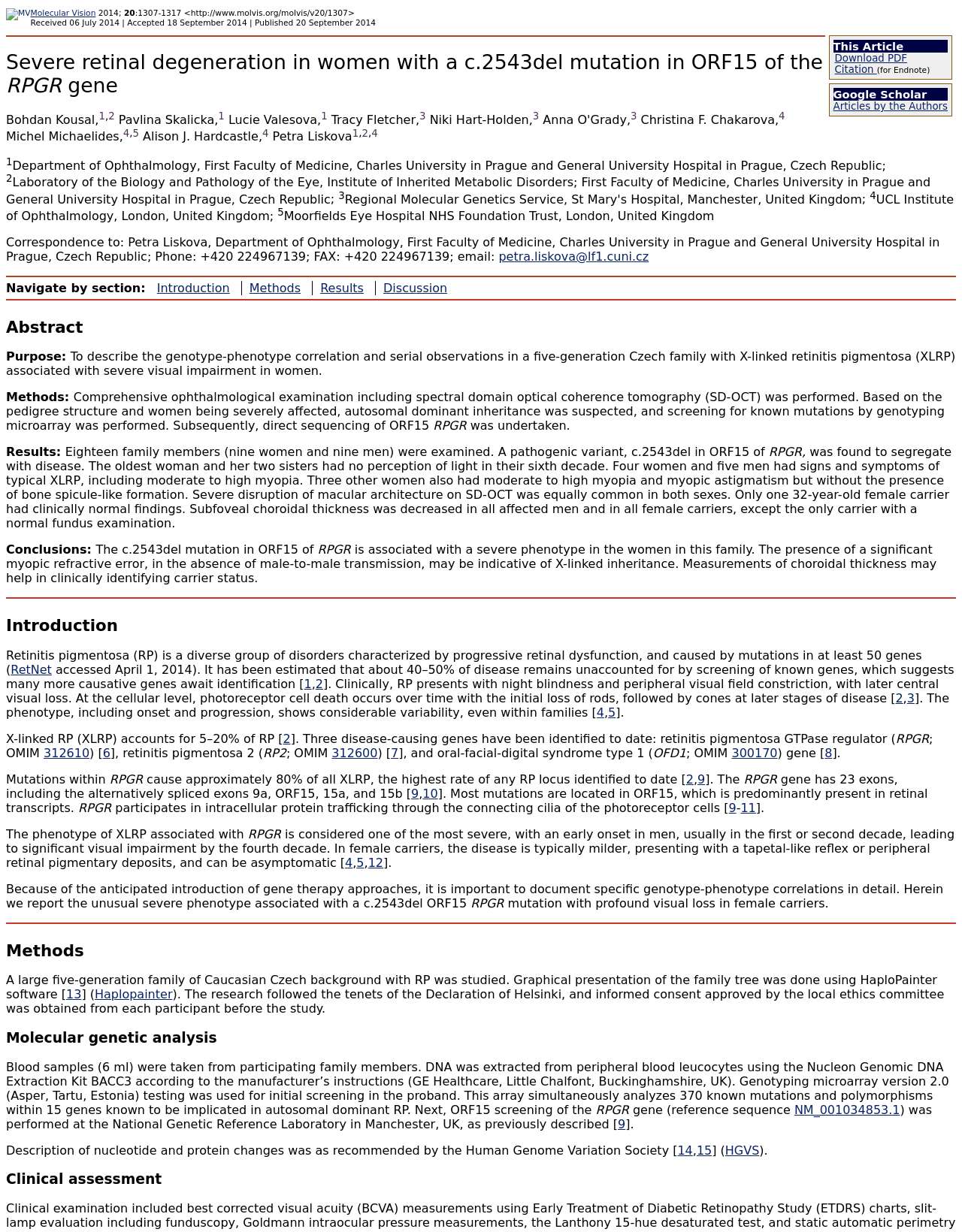How many authors are listed?
Refer to the image and give a detailed answer to the question.

The authors are listed in the section above the abstract. There are 12 authors listed, including Bohdan Kousal, Pavlina Skalicka, Lucie Valesova, and others.